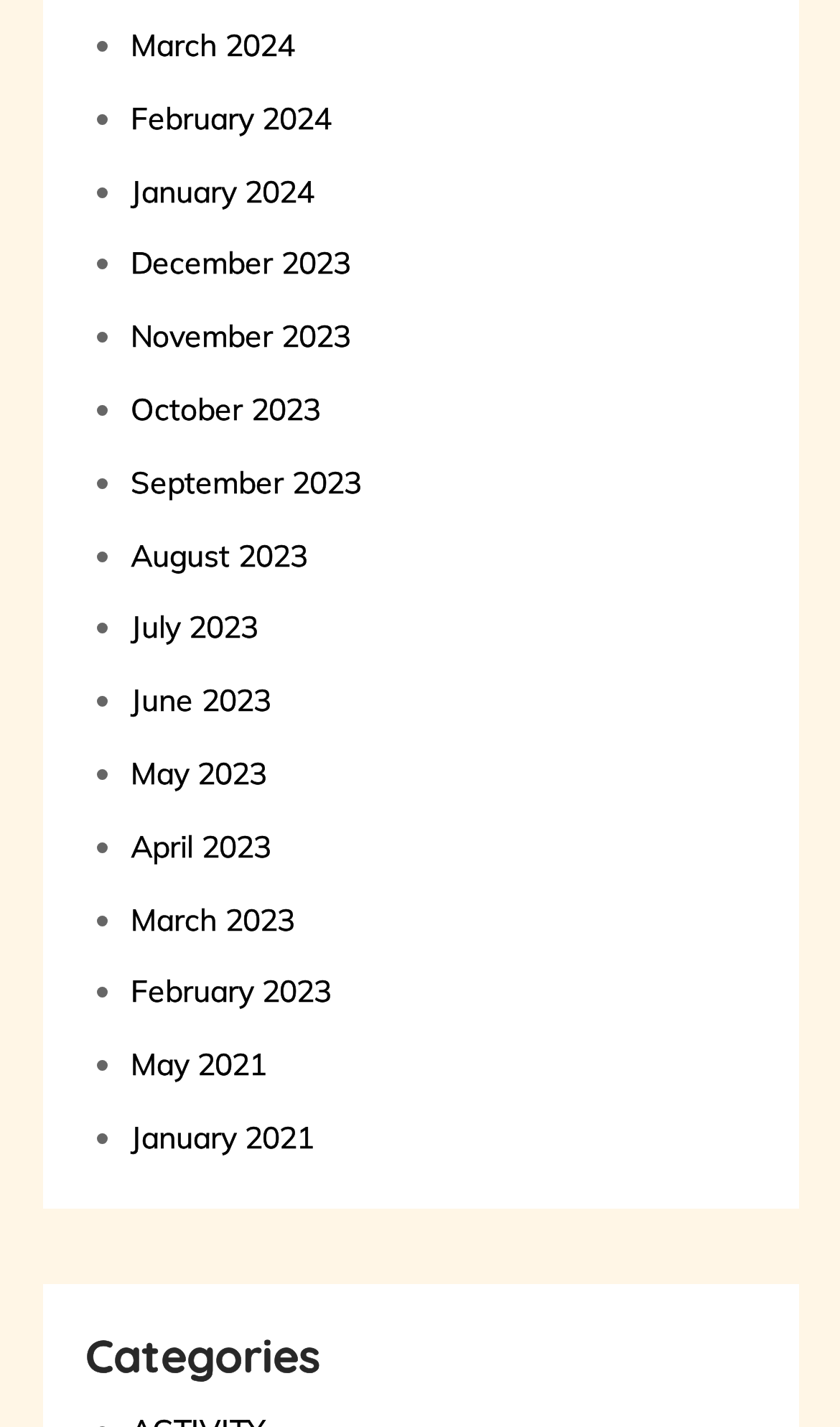Identify the bounding box coordinates of the area you need to click to perform the following instruction: "View March 2024".

[0.155, 0.018, 0.35, 0.045]